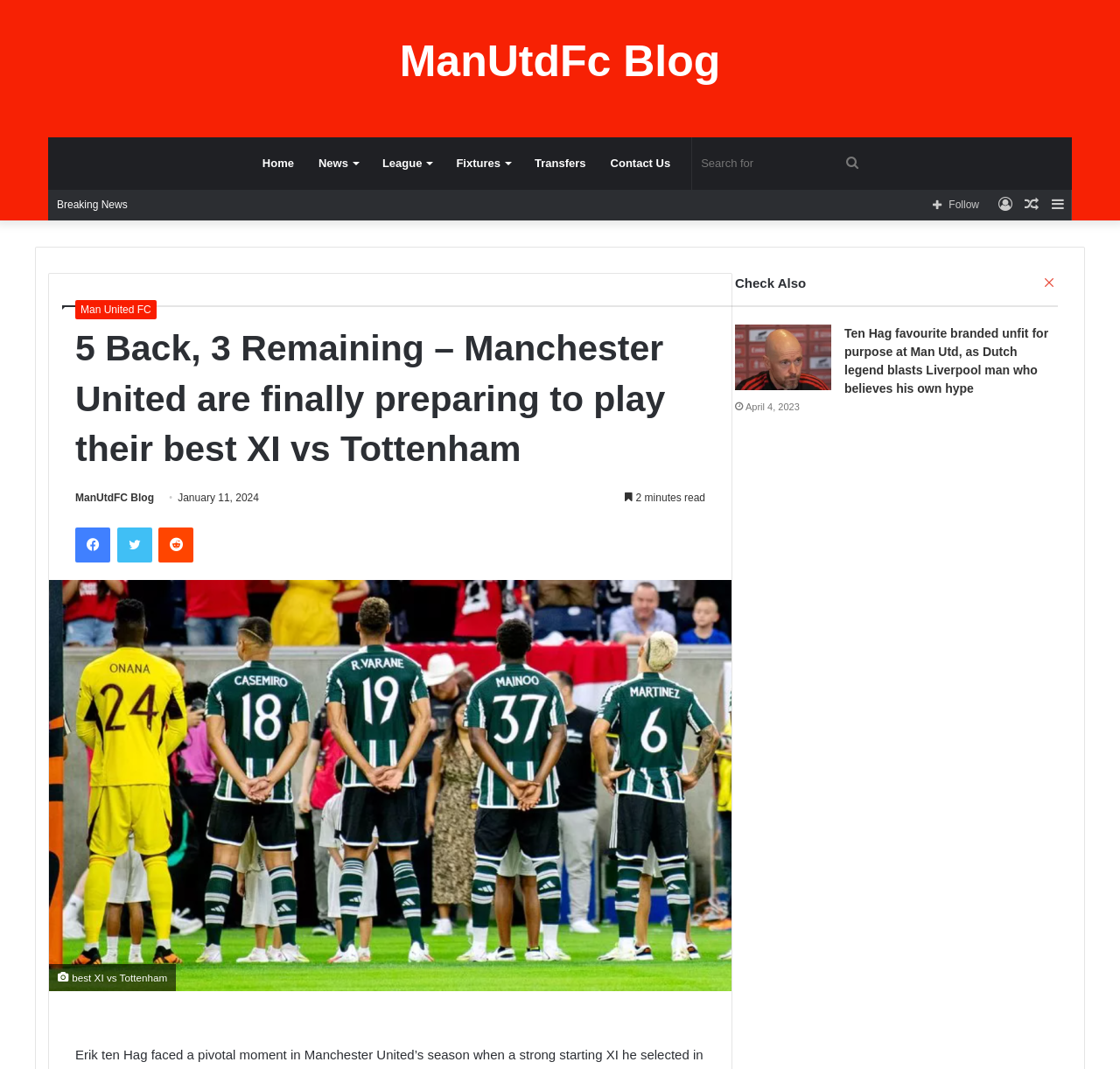Please identify the bounding box coordinates for the region that you need to click to follow this instruction: "Log In".

[0.886, 0.178, 0.909, 0.206]